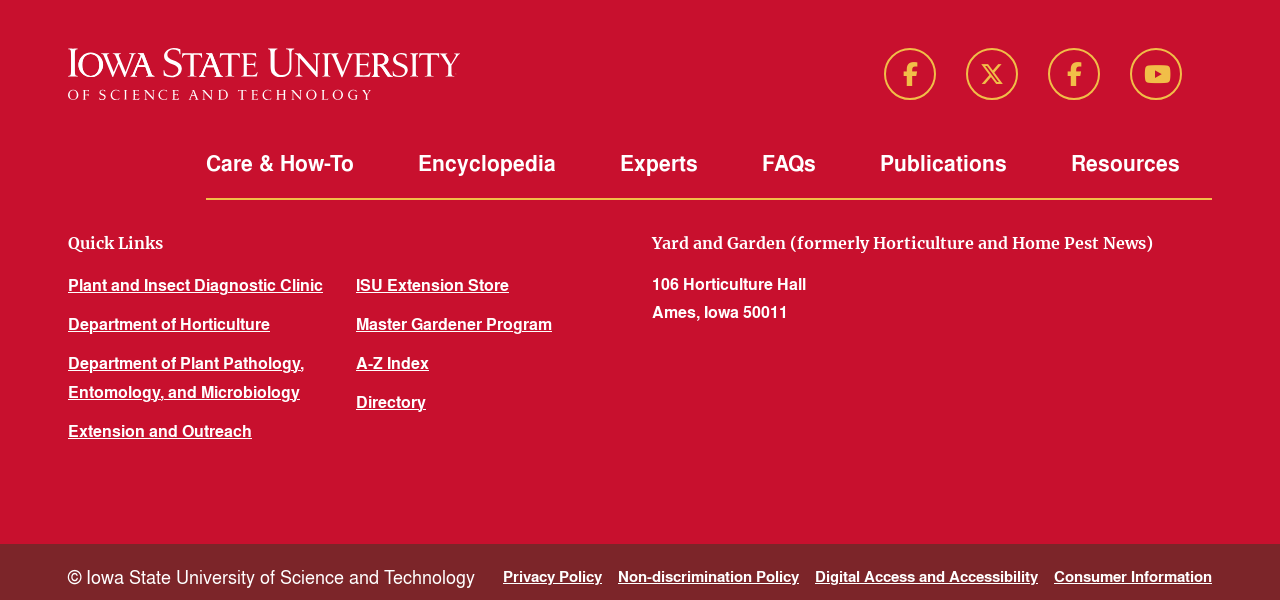What are the social media platforms listed?
Look at the image and provide a short answer using one word or a phrase.

Facebook, Twitter